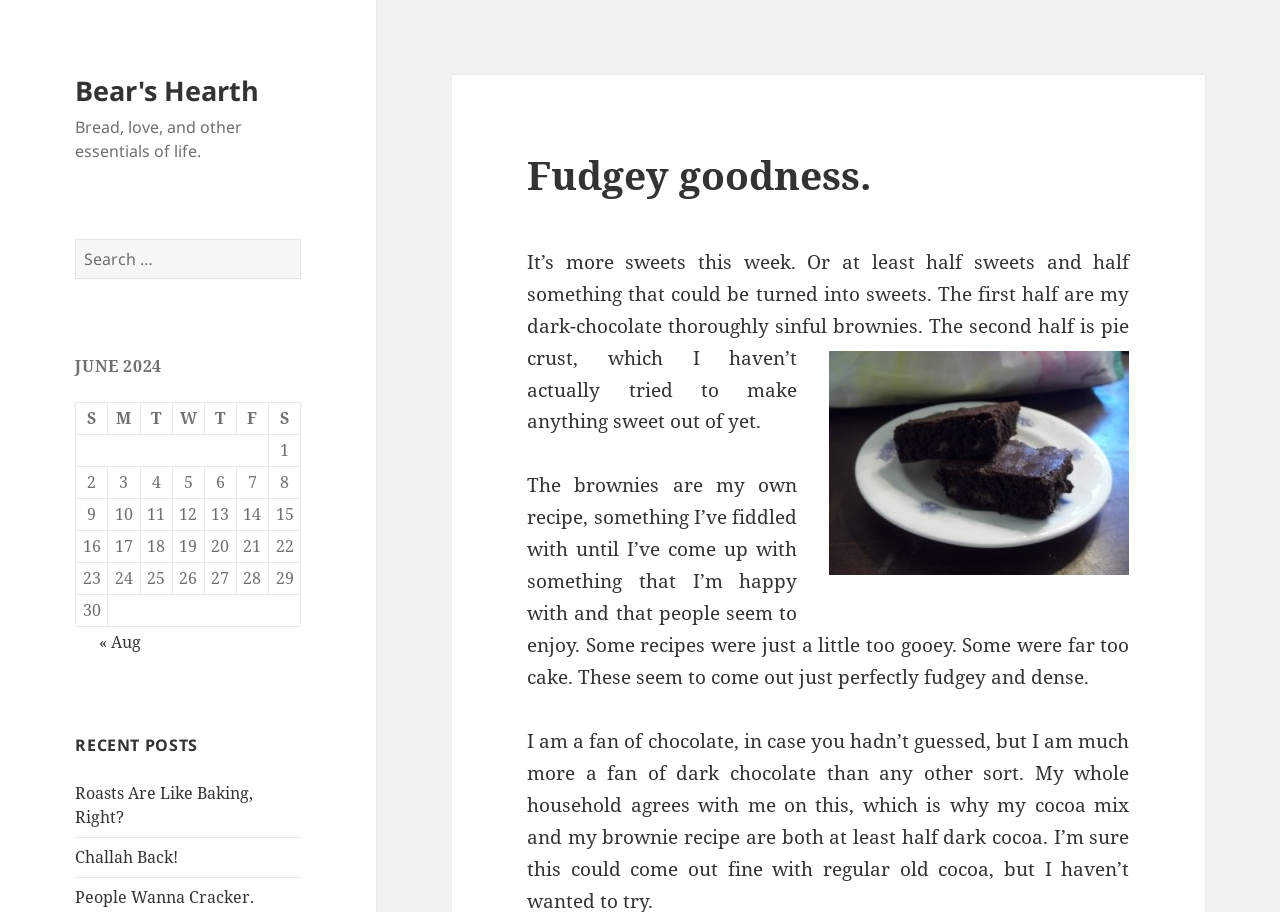Create a detailed narrative of the webpage’s visual and textual elements.

The webpage is titled "Fudgey goodness. – Bear's Hearth" and has a tagline "Bread, love, and other essentials of life." At the top, there is a search bar with a search button and a link to "Bear's Hearth". Below the search bar, there is a table with a caption "JUNE 2024" that displays a calendar for the month of June 2024. The calendar has seven columns, each representing a day of the week, and five rows, each representing a week in the month.

To the right of the calendar, there is a navigation section with a link to the previous month, "« Aug". Below the calendar and navigation section, there is a heading "RECENT POSTS" followed by three links to recent blog posts: "Roasts Are Like Baking, Right?", "Challah Back!", and "People Wanna Cracker.".

Further down the page, there is a header section with a heading "Fudgey goodness." followed by a block of text that discusses baking brownies and making pie crust. The text is accompanied by an image of a brownie. The page also has a section with a heading "It’s more sweets this week..." that continues the discussion of baking and includes another image.